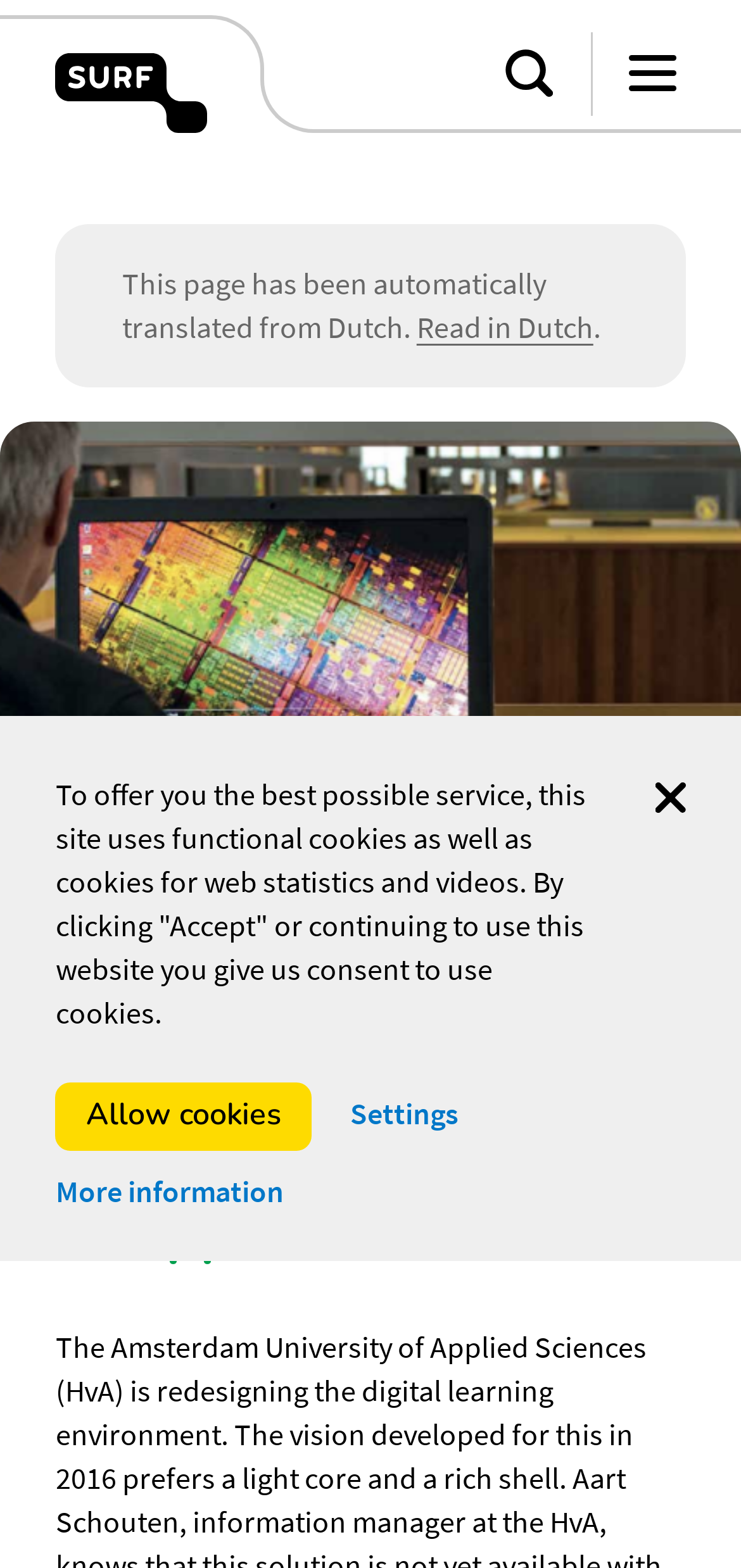What is the type of image on this webpage?
Look at the screenshot and respond with a single word or phrase.

Man behind computer